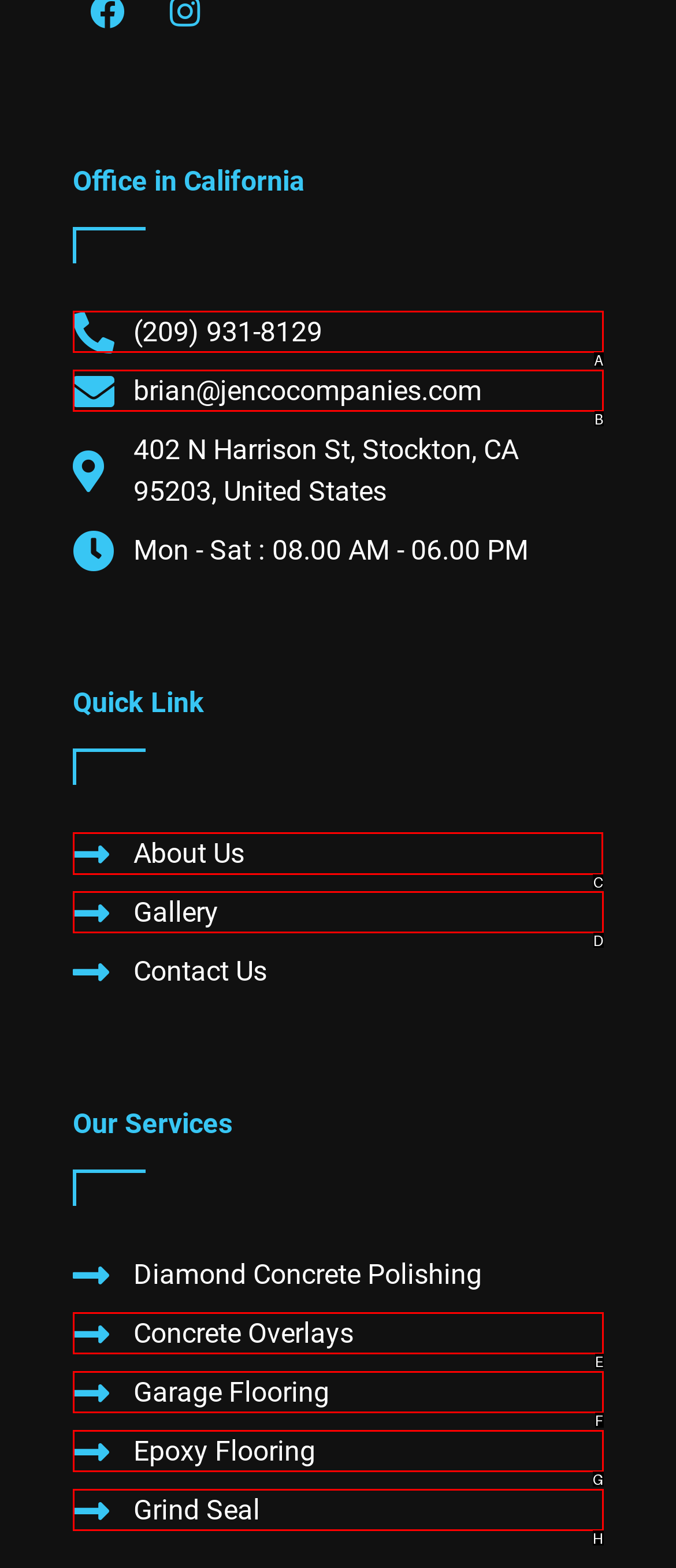Select the HTML element that needs to be clicked to perform the task: Learn more about the company. Reply with the letter of the chosen option.

C